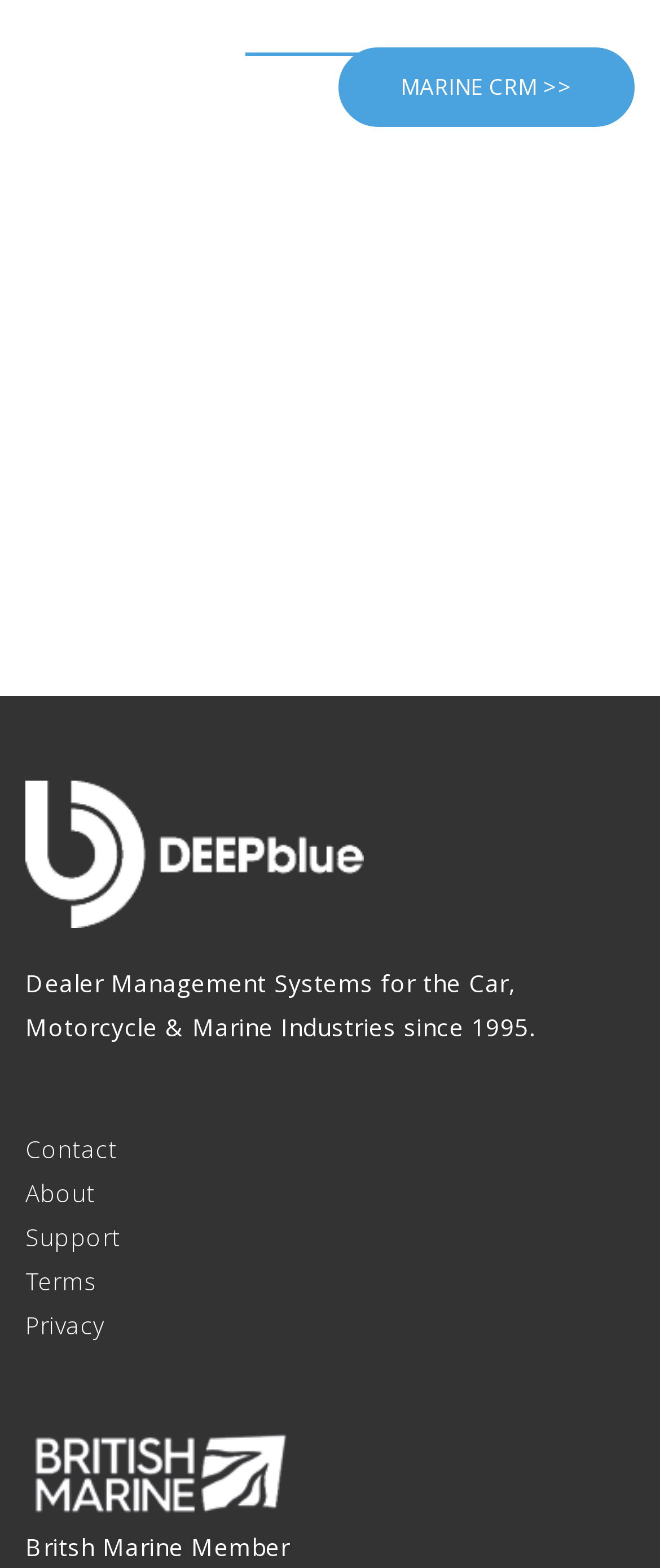Utilize the details in the image to give a detailed response to the question: What is the main purpose of this website?

Based on the heading 'Try CloudDMS now and take your dealership to the next level' and the description 'Dealer Management Systems for the Car, Motorcycle & Marine Industries since 1995.', it can be inferred that the main purpose of this website is to provide dealer management systems.